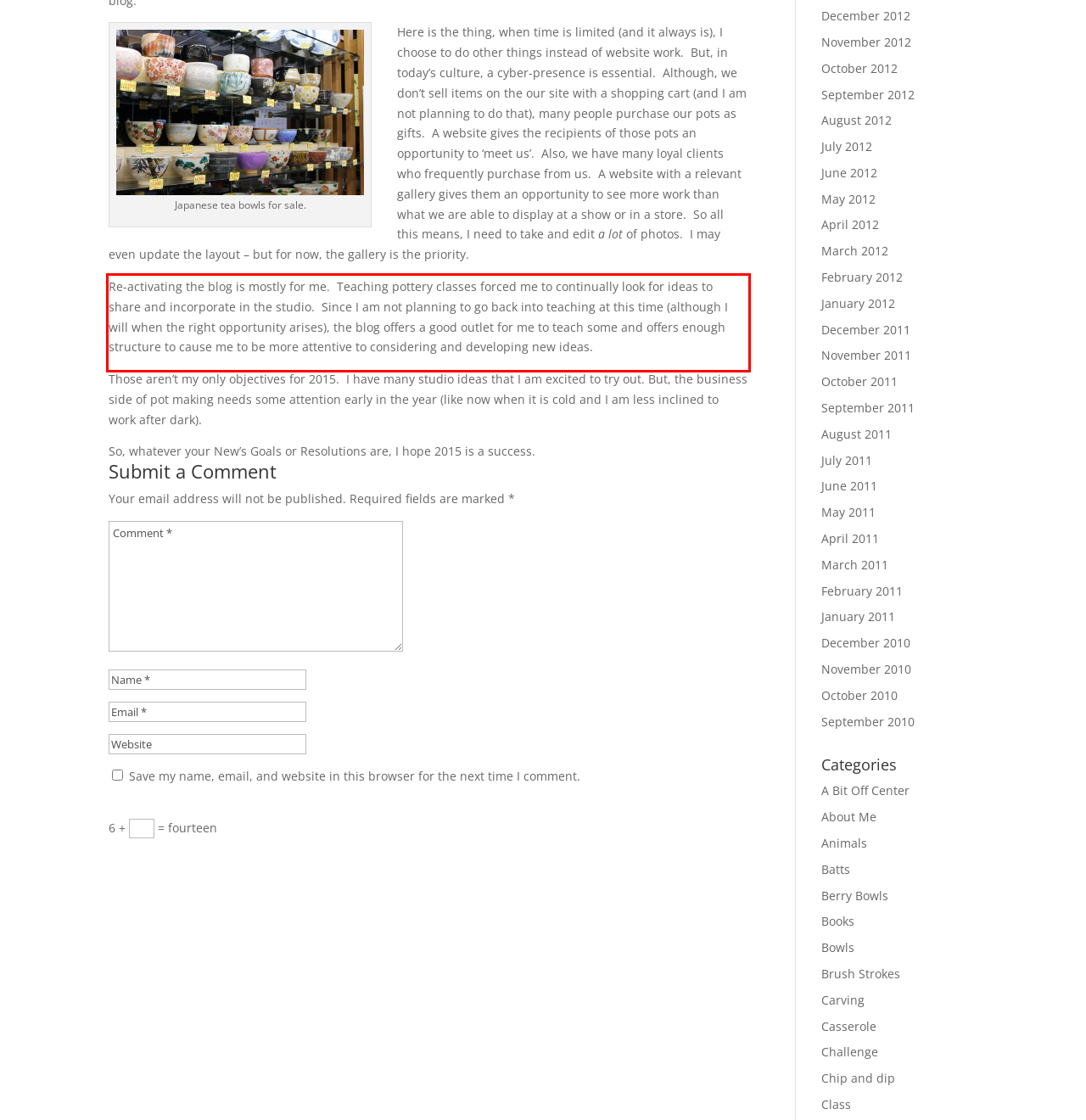Perform OCR on the text inside the red-bordered box in the provided screenshot and output the content.

Re-activating the blog is mostly for me. Teaching pottery classes forced me to continually look for ideas to share and incorporate in the studio. Since I am not planning to go back into teaching at this time (although I will when the right opportunity arises), the blog offers a good outlet for me to teach some and offers enough structure to cause me to be more attentive to considering and developing new ideas.